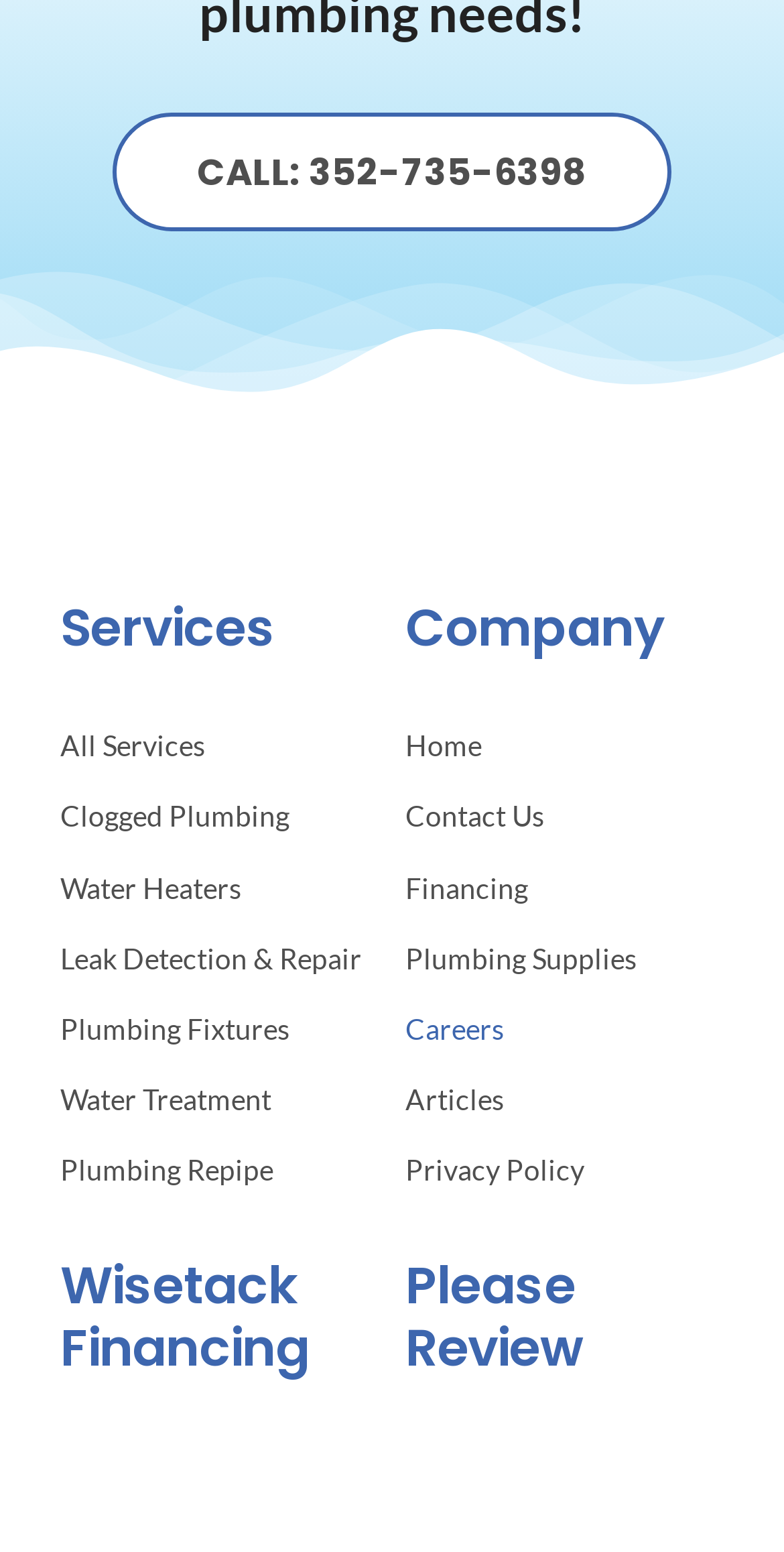Please predict the bounding box coordinates of the element's region where a click is necessary to complete the following instruction: "Learn about water heaters". The coordinates should be represented by four float numbers between 0 and 1, i.e., [left, top, right, bottom].

[0.077, 0.555, 0.483, 0.588]